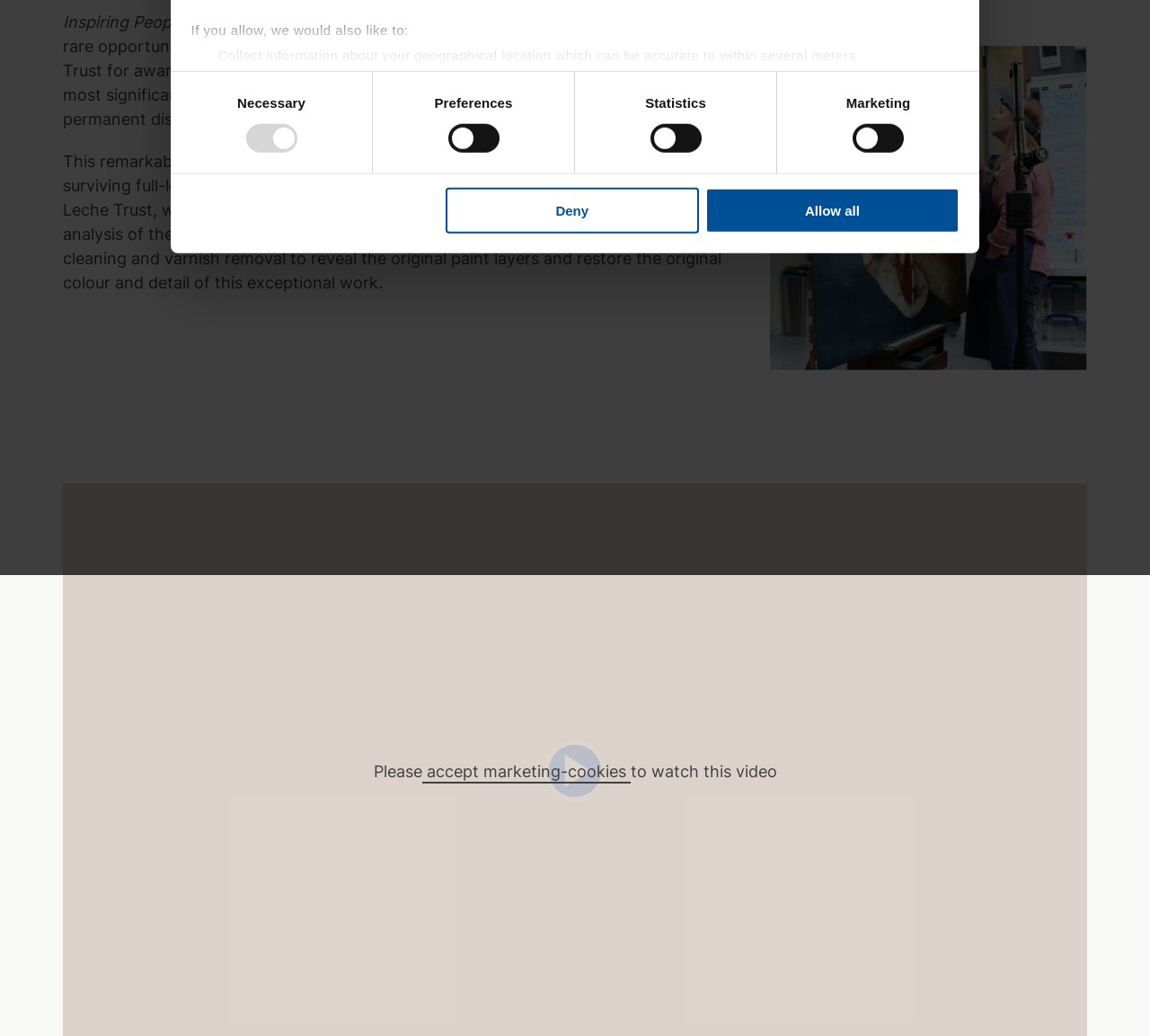Locate the UI element described by details section in the provided webpage screenshot. Return the bounding box coordinates in the format (top-left x, top-left y, bottom-right x, bottom-right y), ensuring all values are between 0 and 1.

[0.667, 0.09, 0.755, 0.105]